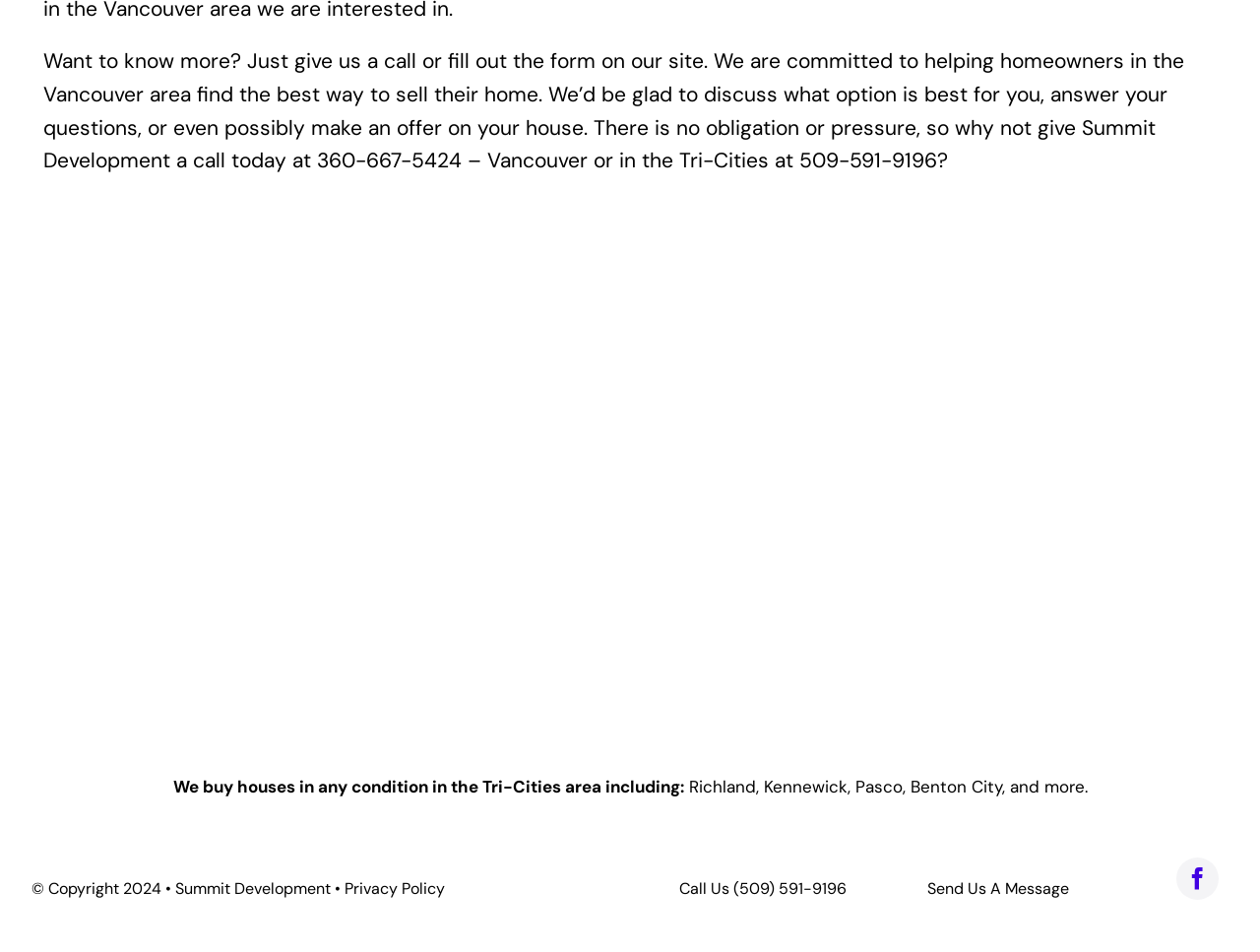Respond with a single word or phrase:
What is the copyright year of the webpage?

2024